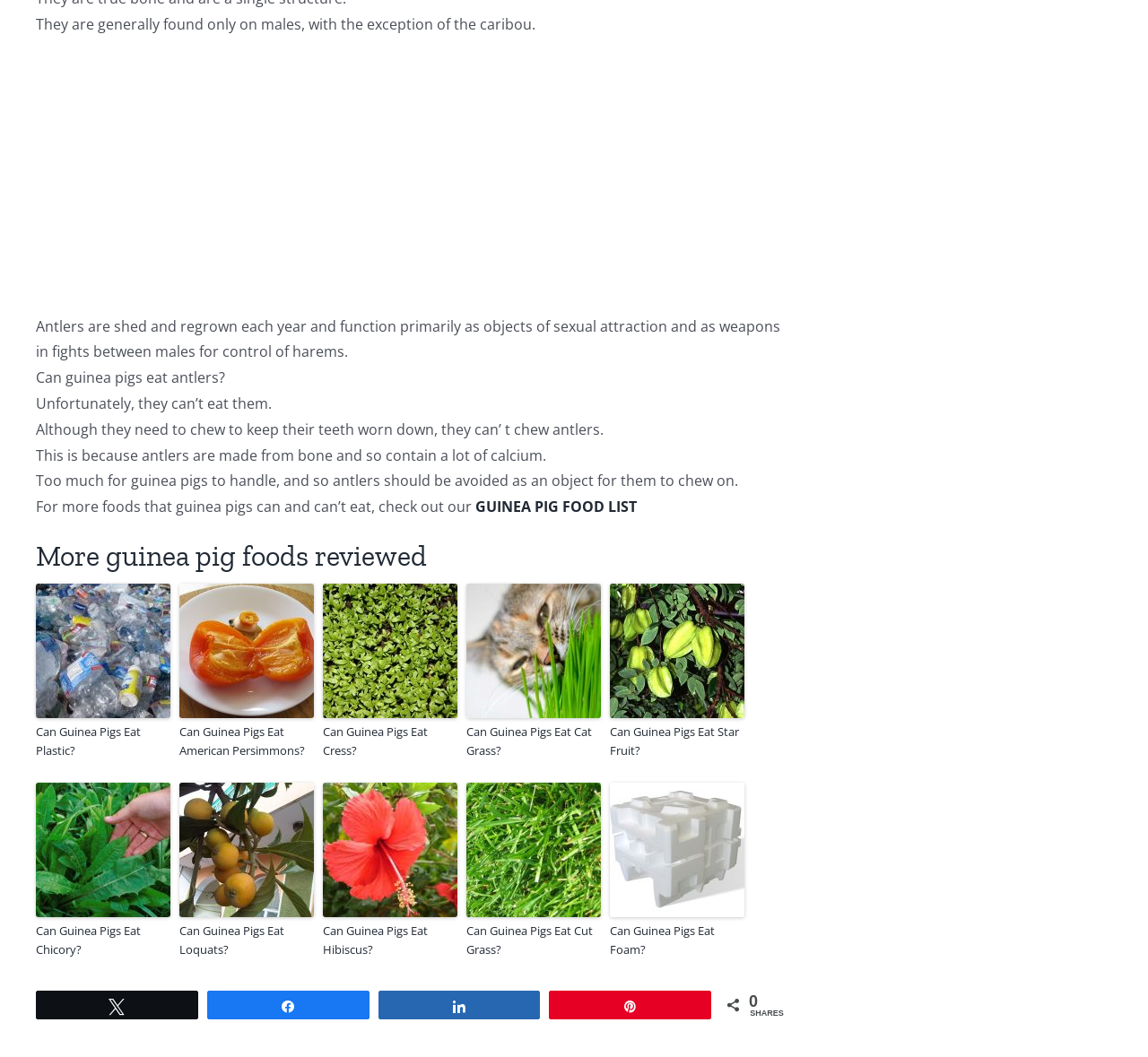Can you specify the bounding box coordinates for the region that should be clicked to fulfill this instruction: "Read more about guinea pig foods reviewed".

[0.031, 0.509, 0.688, 0.544]